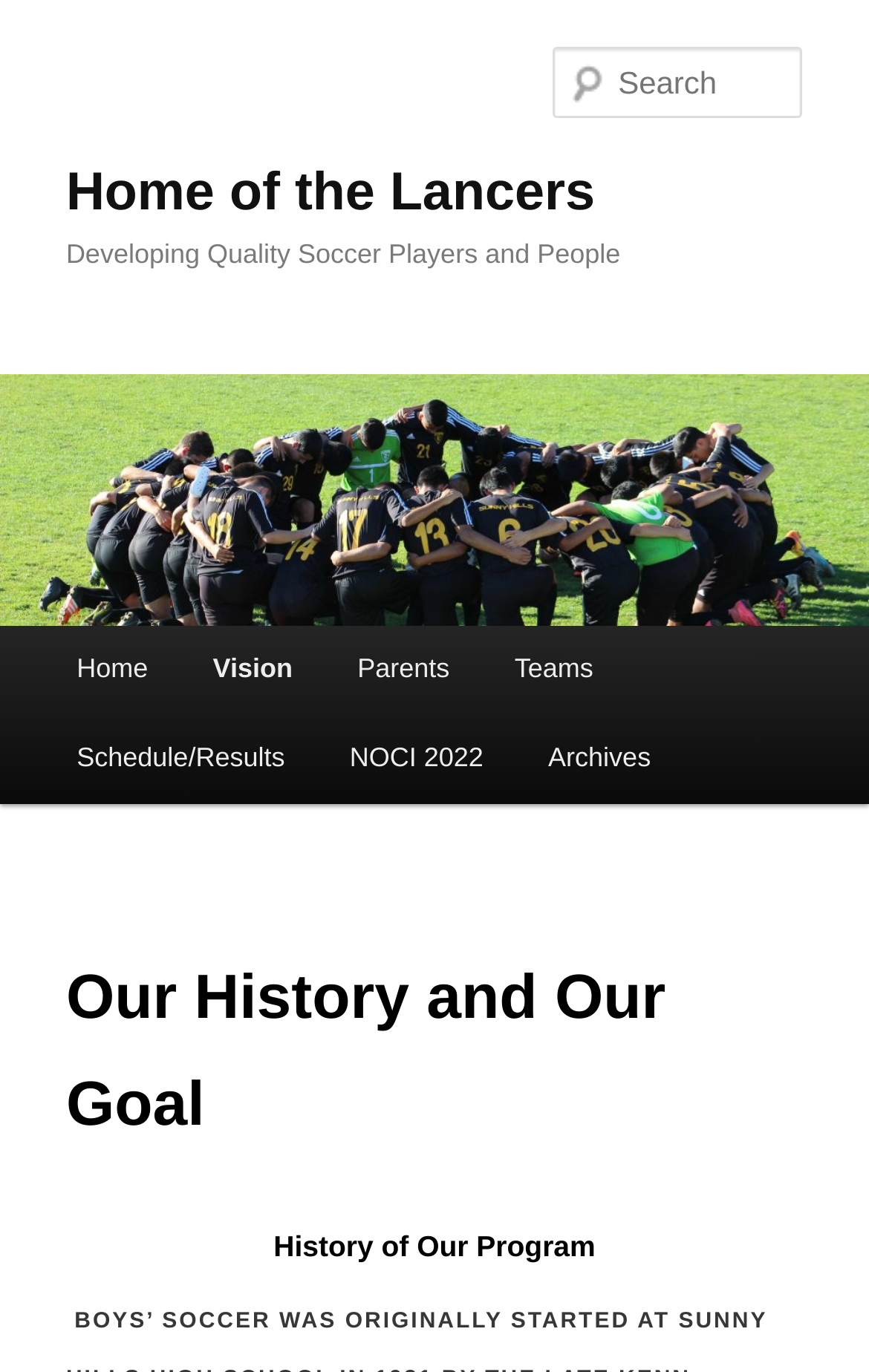Find the bounding box coordinates for the area that should be clicked to accomplish the instruction: "Click the 'Home' link".

[0.051, 0.456, 0.208, 0.521]